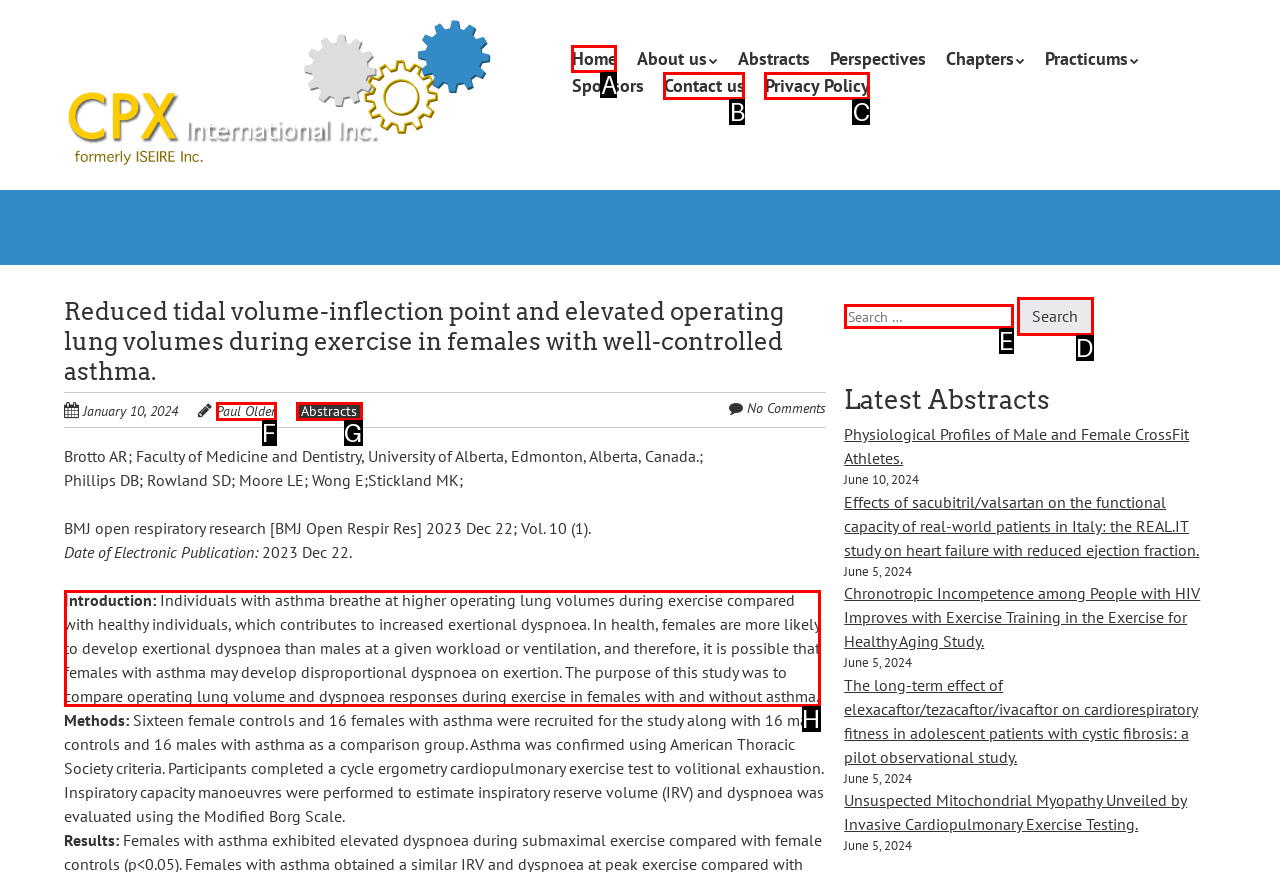Choose the letter that corresponds to the correct button to accomplish the task: Contact Fran McReynolds at workshopchair@focusonbookarts.org
Reply with the letter of the correct selection only.

None